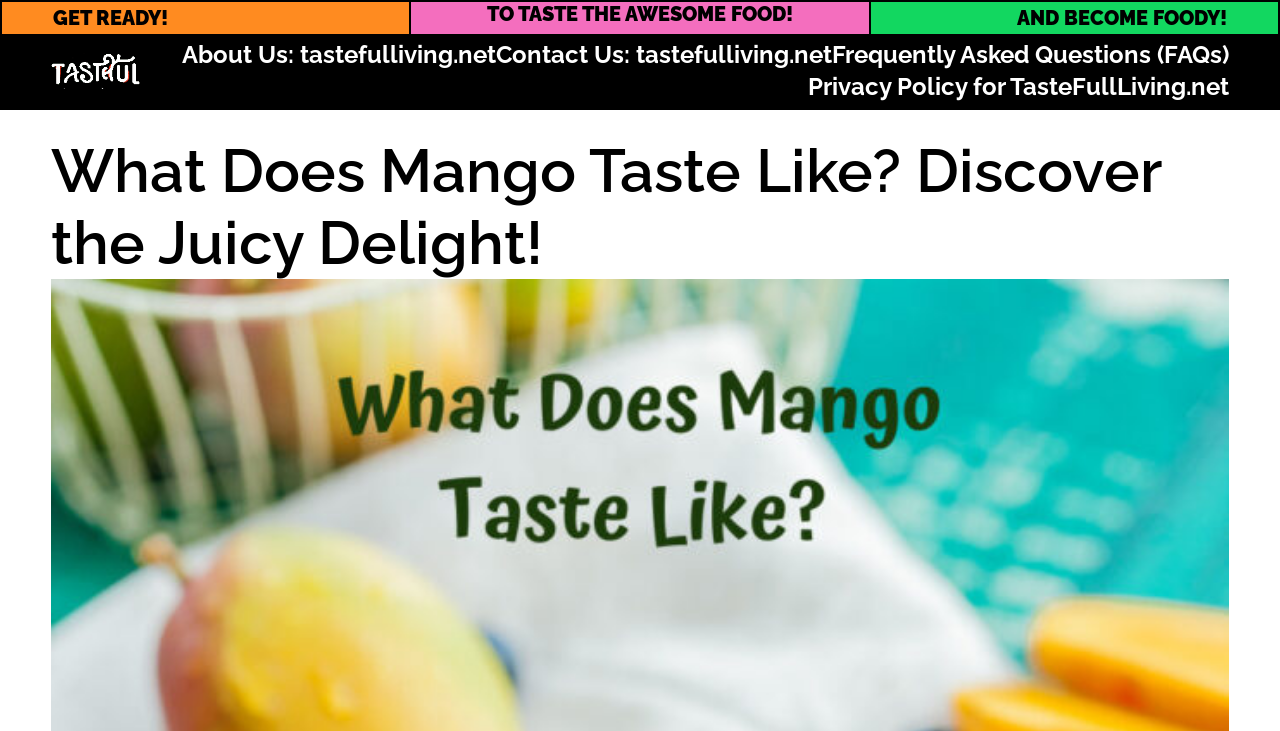Extract the main heading from the webpage content.

What Does Mango Taste Like? Discover the Juicy Delight!